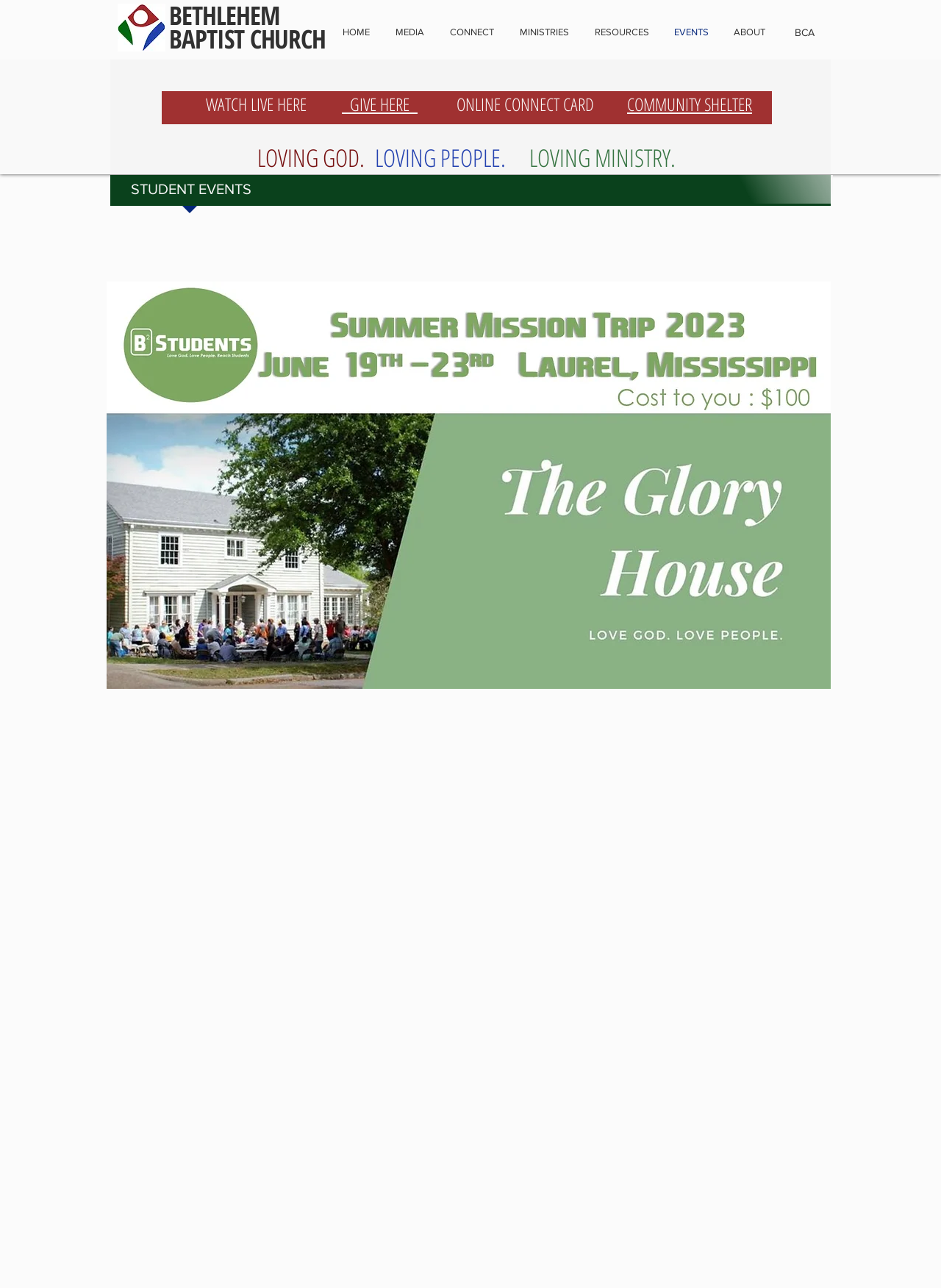Based on the element description COMMUNITY SHELTER, identify the bounding box of the UI element in the given webpage screenshot. The coordinates should be in the format (top-left x, top-left y, bottom-right x, bottom-right y) and must be between 0 and 1.

[0.666, 0.071, 0.799, 0.09]